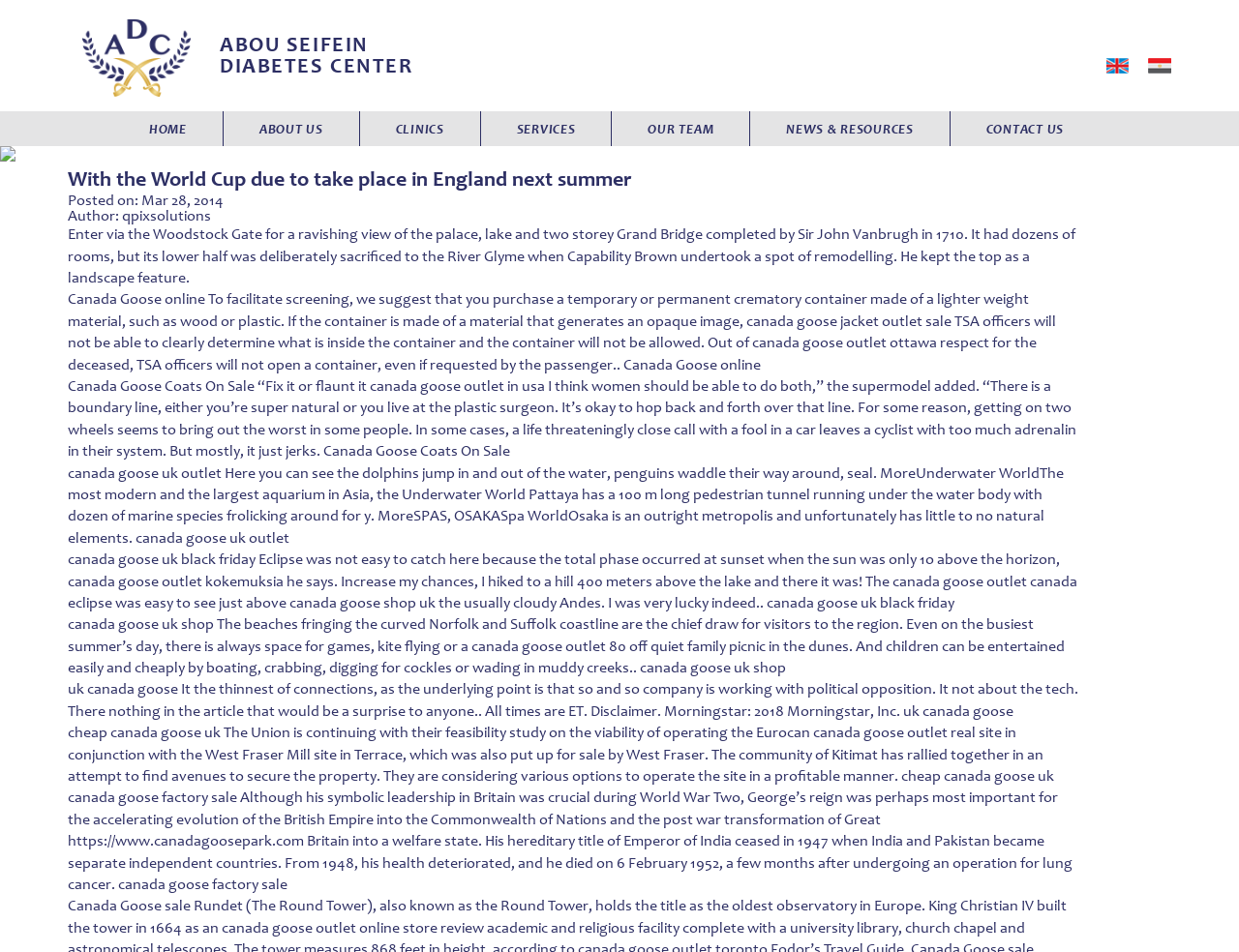Determine the bounding box coordinates for the area you should click to complete the following instruction: "Click the 'ABOUT US' link".

[0.18, 0.117, 0.29, 0.154]